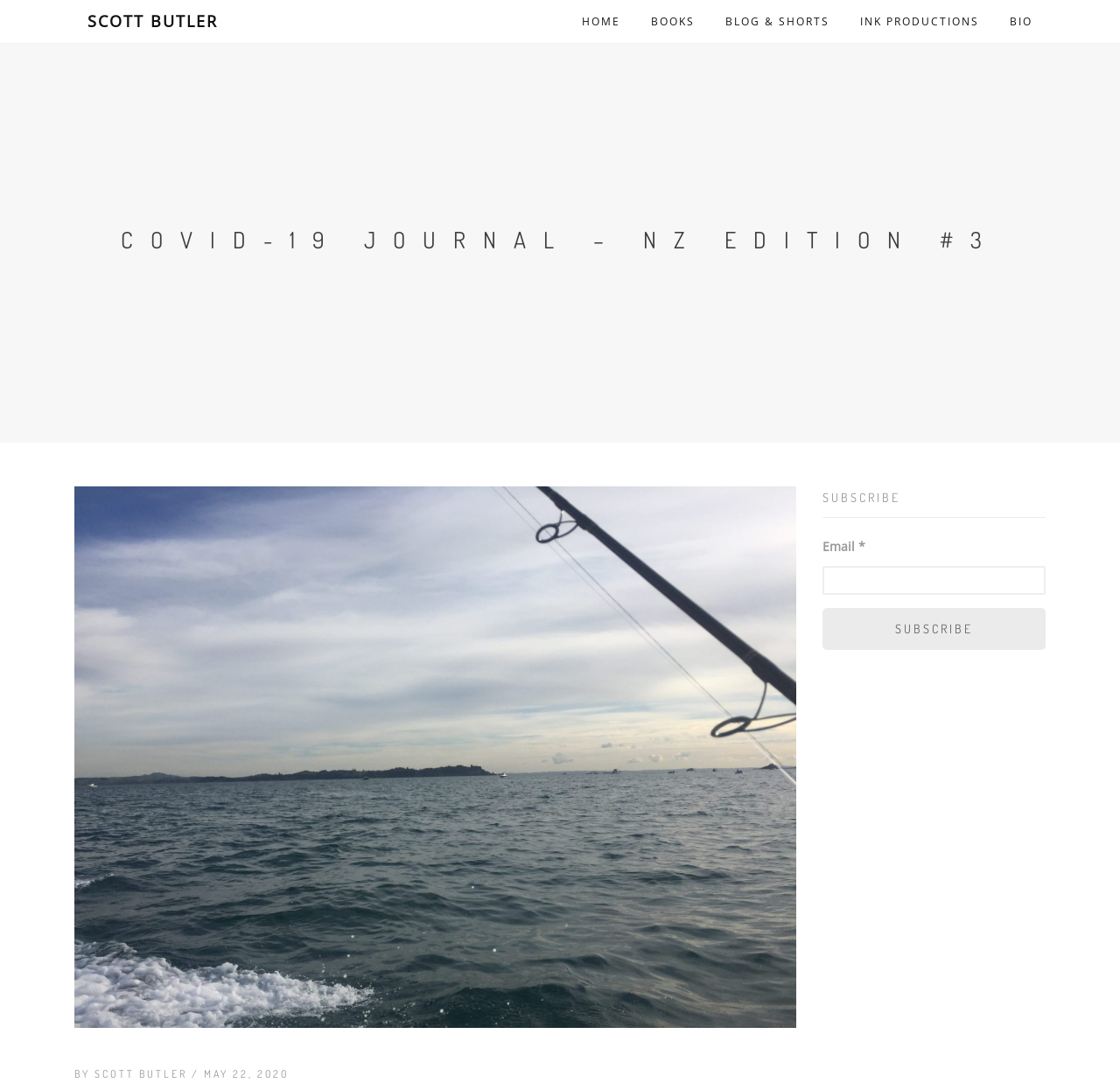From the webpage screenshot, identify the region described by Ink Productions. Provide the bounding box coordinates as (top-left x, top-left y, bottom-right x, bottom-right y), with each value being a floating point number between 0 and 1.

[0.756, 0.005, 0.886, 0.035]